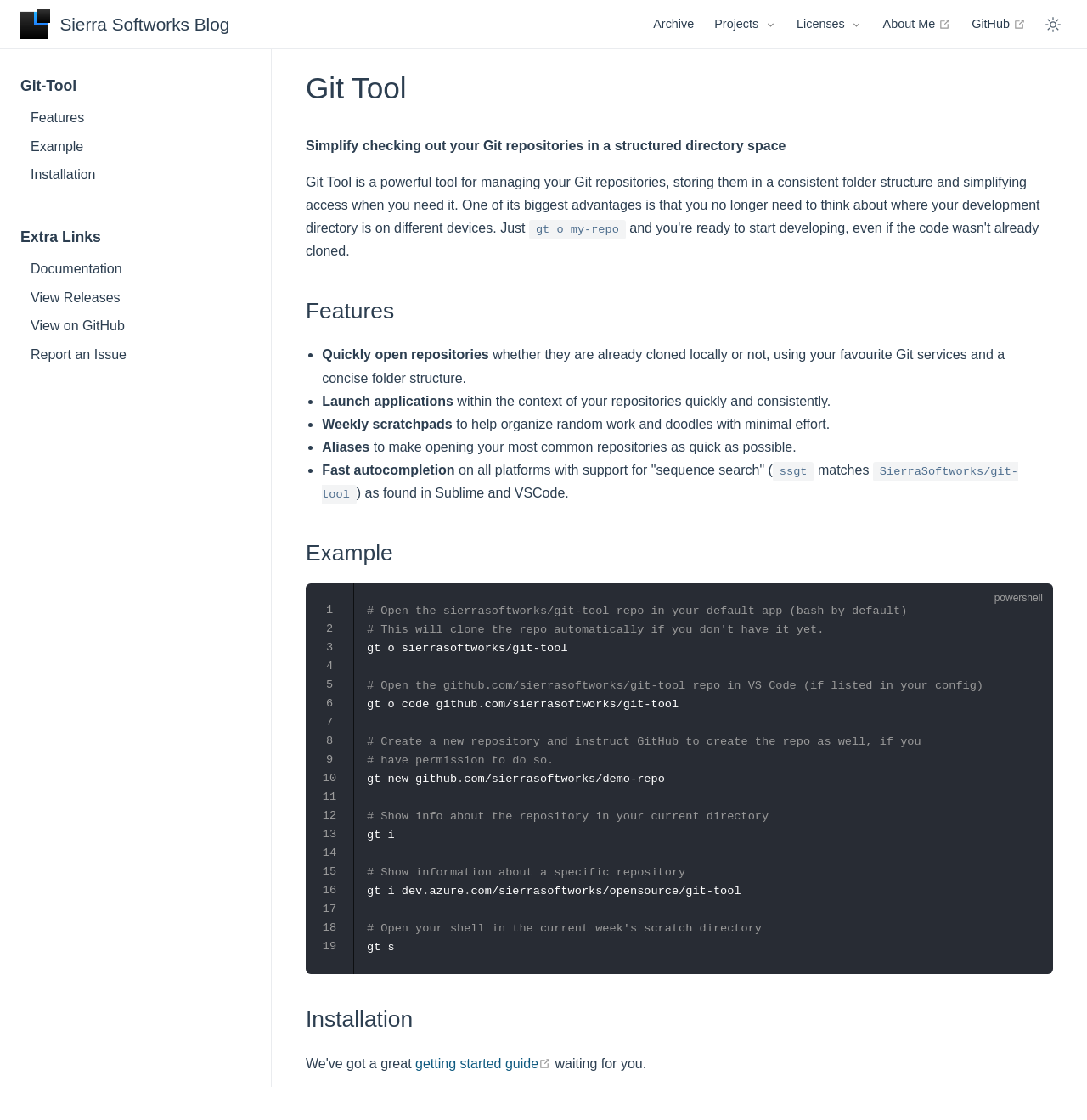Locate the bounding box coordinates of the UI element described by: "Git Tool". The bounding box coordinates should consist of four float numbers between 0 and 1, i.e., [left, top, right, bottom].

[0.281, 0.063, 0.374, 0.093]